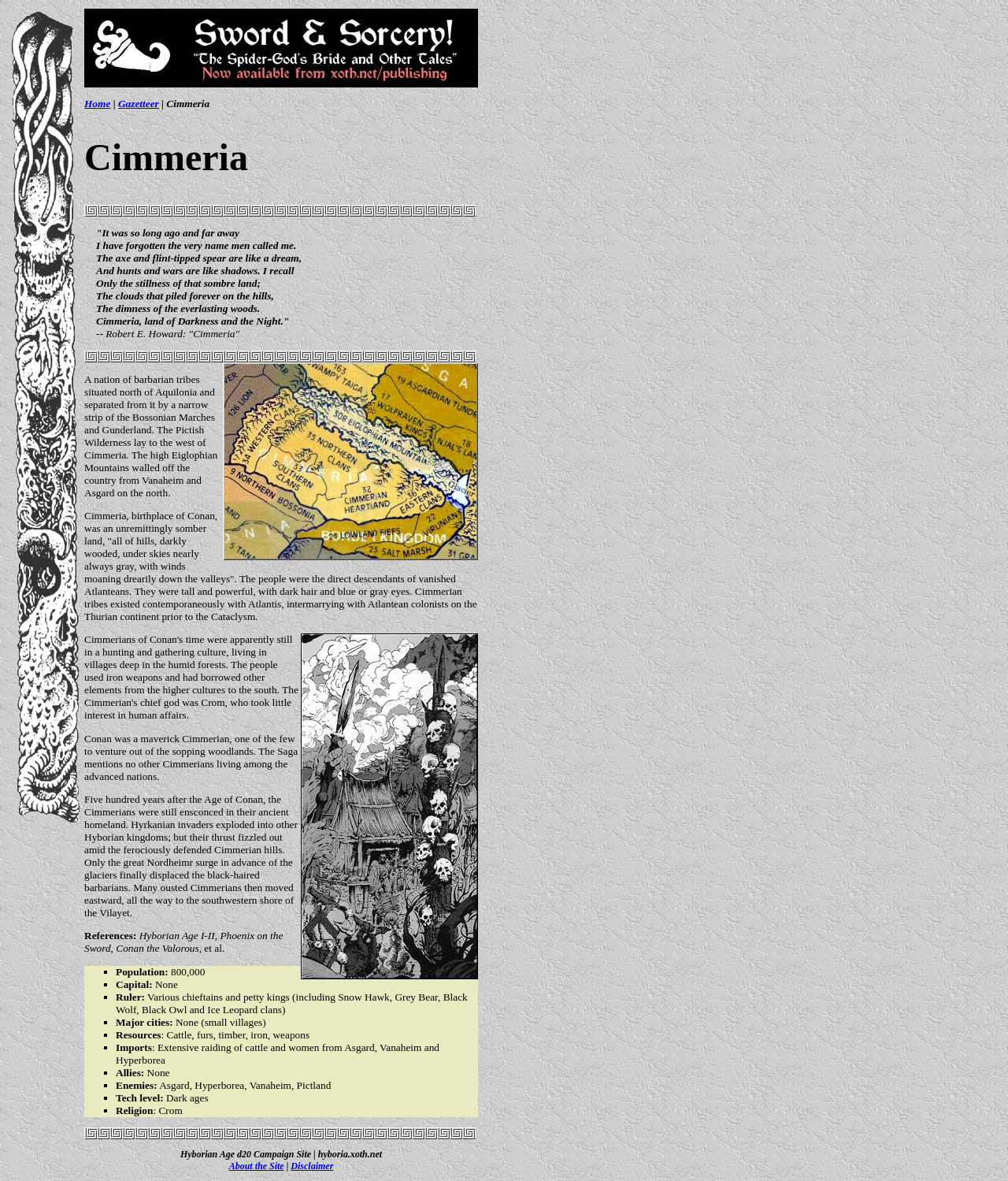What is the name of the website's campaign site?
Provide a concise answer using a single word or phrase based on the image.

Hyborian Age d20 Campaign Site